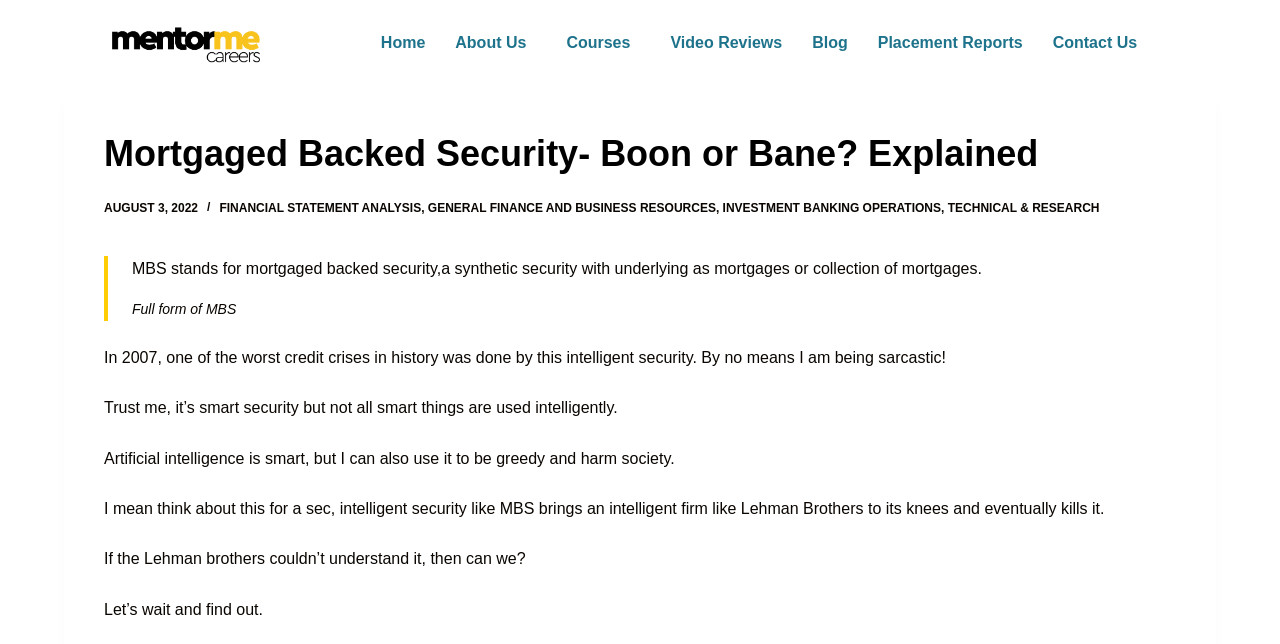Please find the bounding box coordinates (top-left x, top-left y, bottom-right x, bottom-right y) in the screenshot for the UI element described as follows: Home

[0.286, 0.031, 0.344, 0.102]